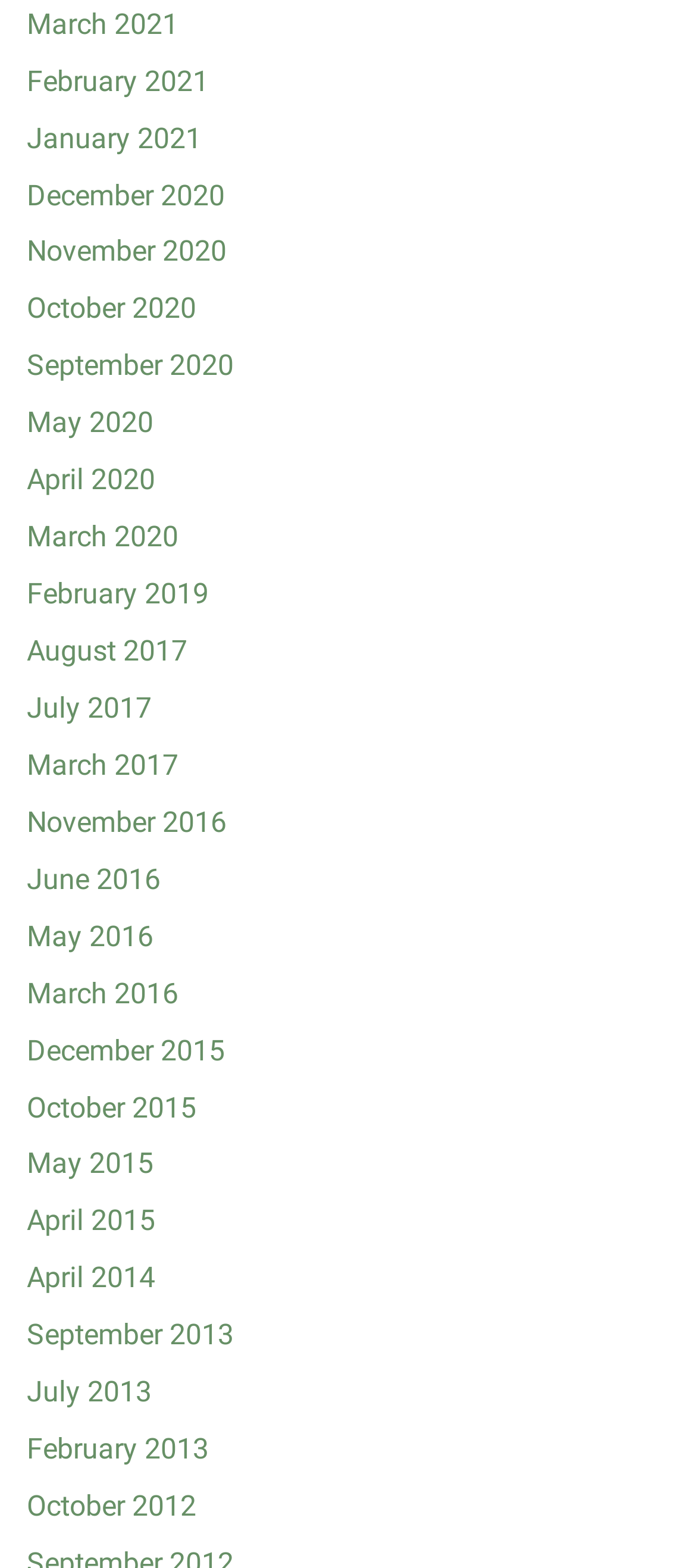What is the latest month available on this webpage?
Using the screenshot, give a one-word or short phrase answer.

March 2021